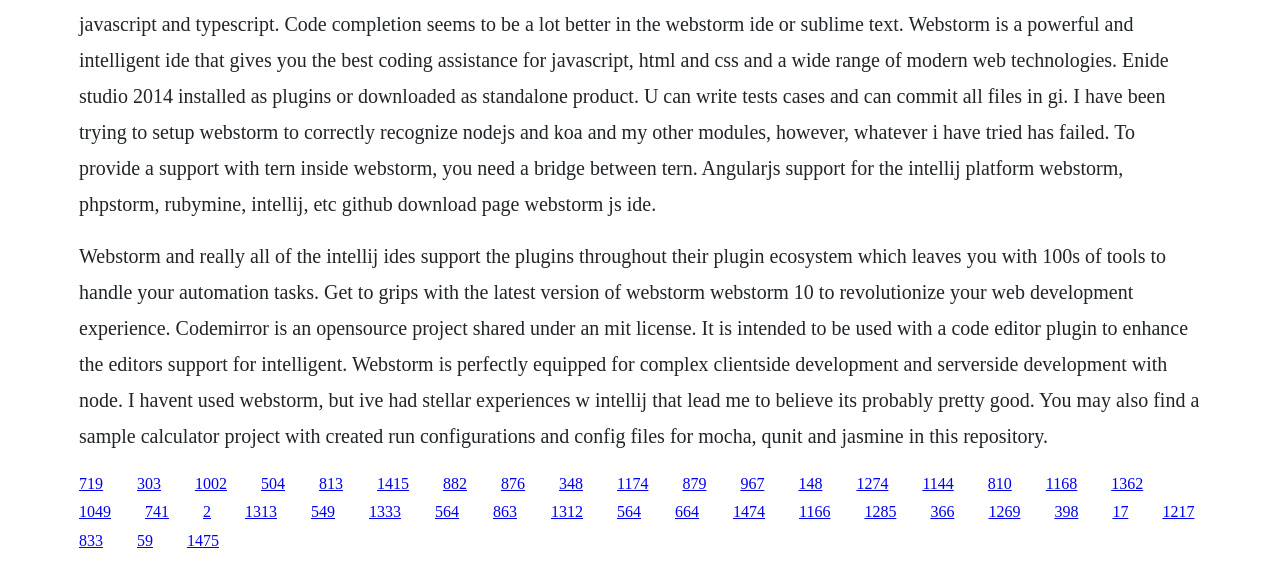How many links are present on the webpage? Based on the screenshot, please respond with a single word or phrase.

30